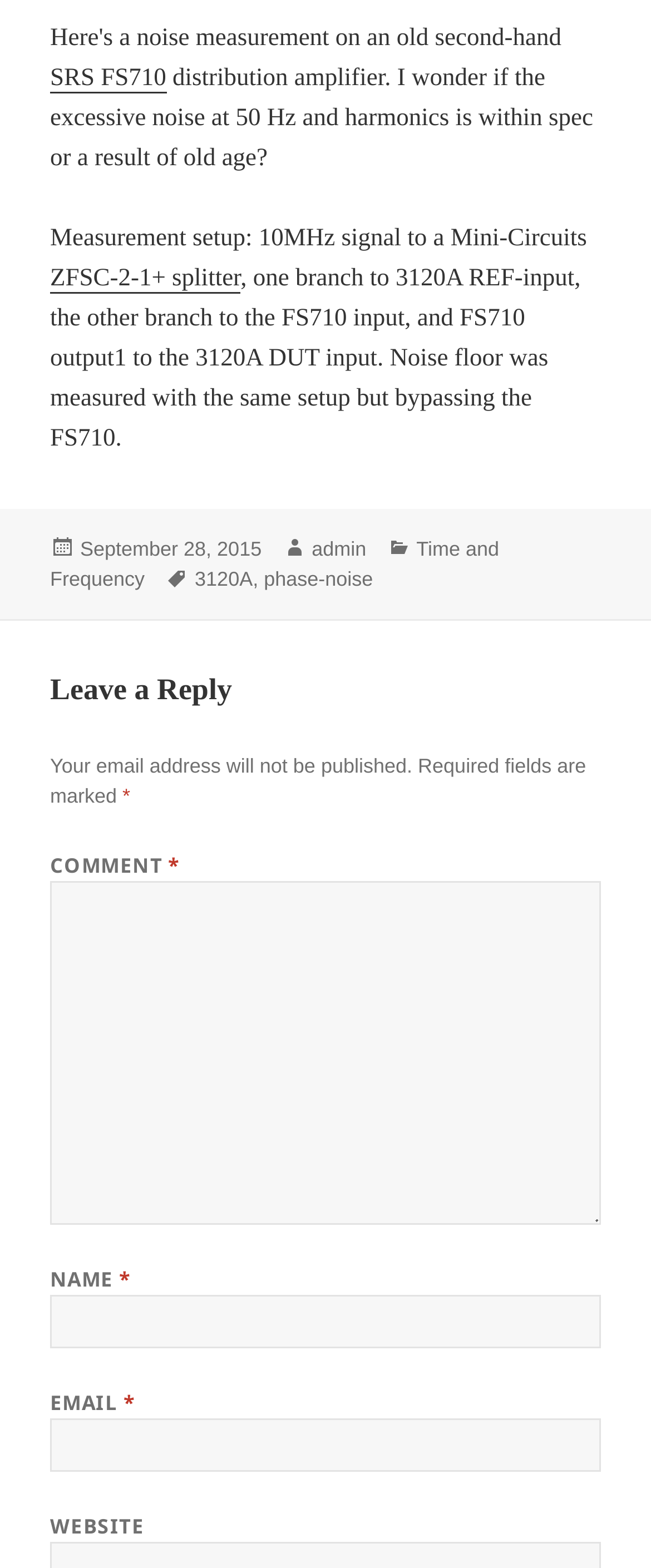Provide the bounding box coordinates of the area you need to click to execute the following instruction: "Click the link to view the author's profile".

[0.479, 0.343, 0.563, 0.359]